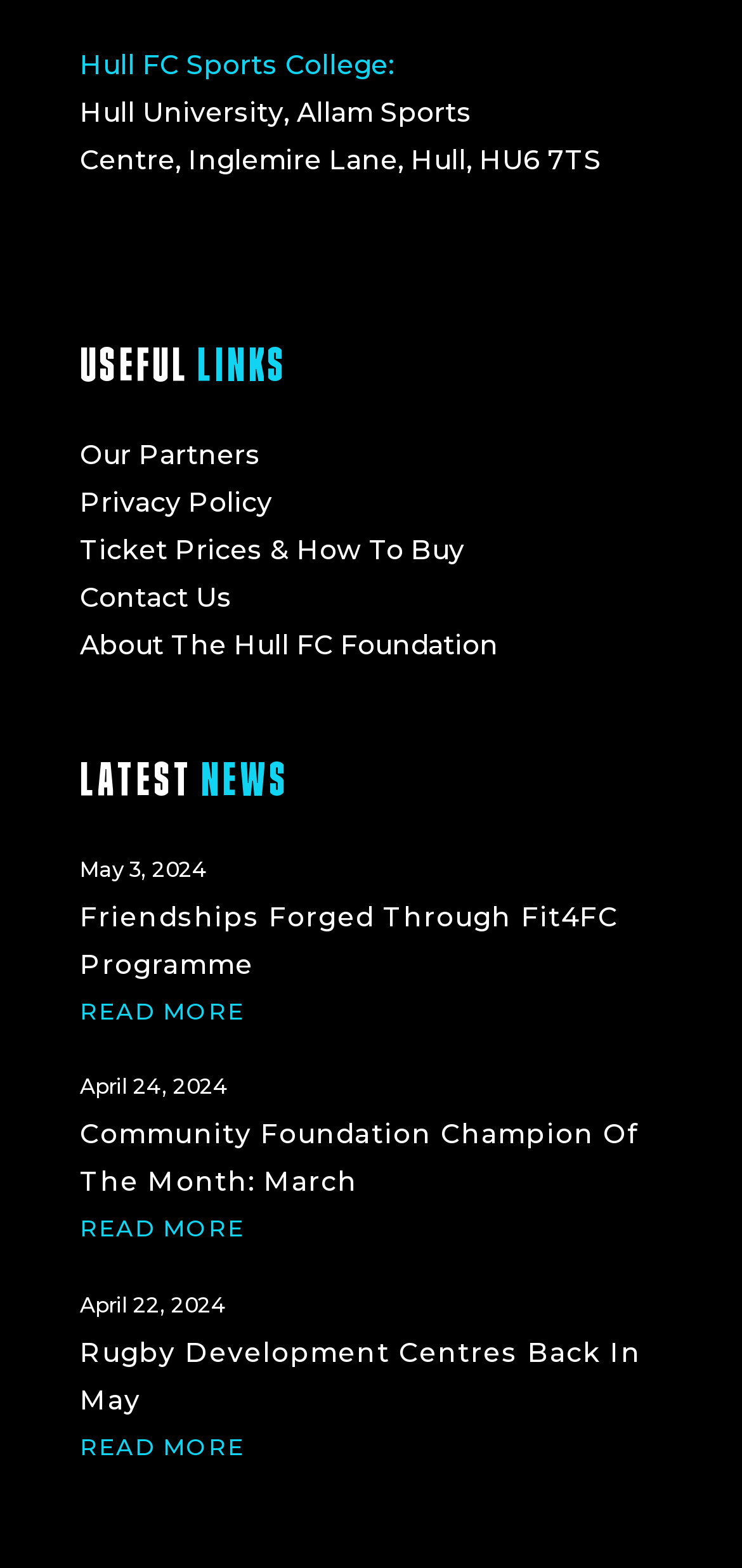Find the bounding box coordinates of the area to click in order to follow the instruction: "click on Navigation Menu".

None